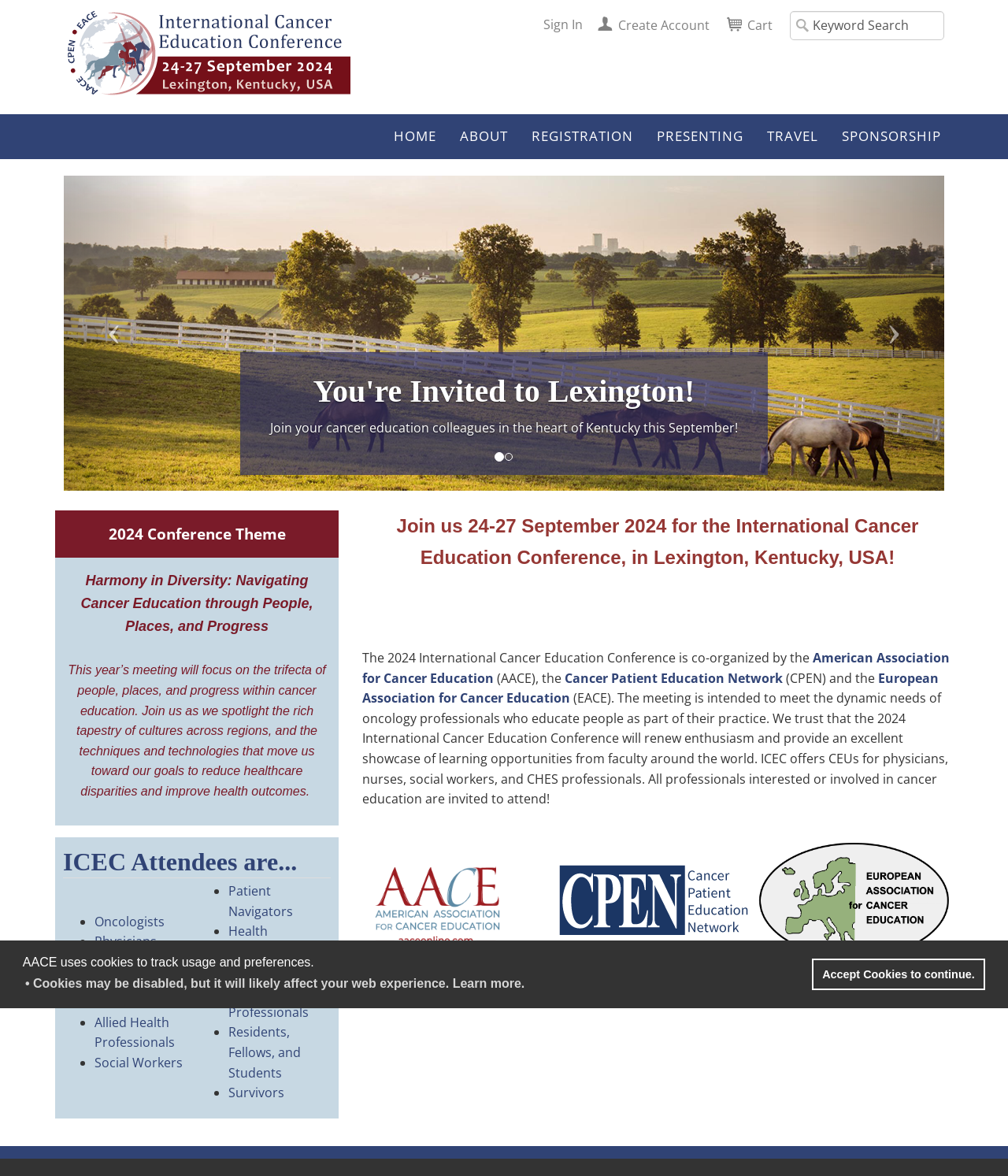Reply to the question with a single word or phrase:
What types of professionals are invited to attend the 2024 International Cancer Education Conference?

Oncologists, physicians, nurses, etc.